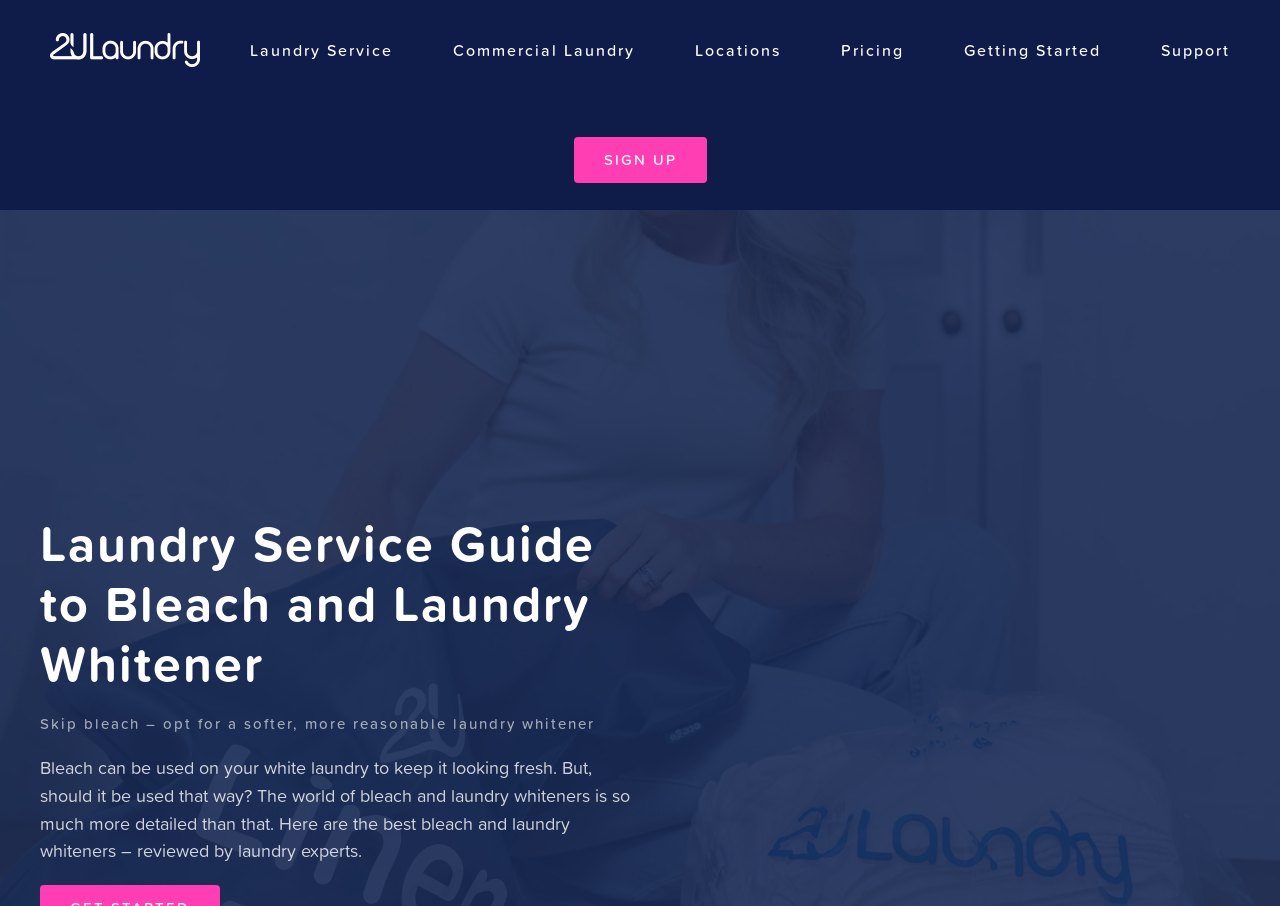What is the alternative to using bleach?
Look at the image and respond with a one-word or short phrase answer.

Laundry whitener